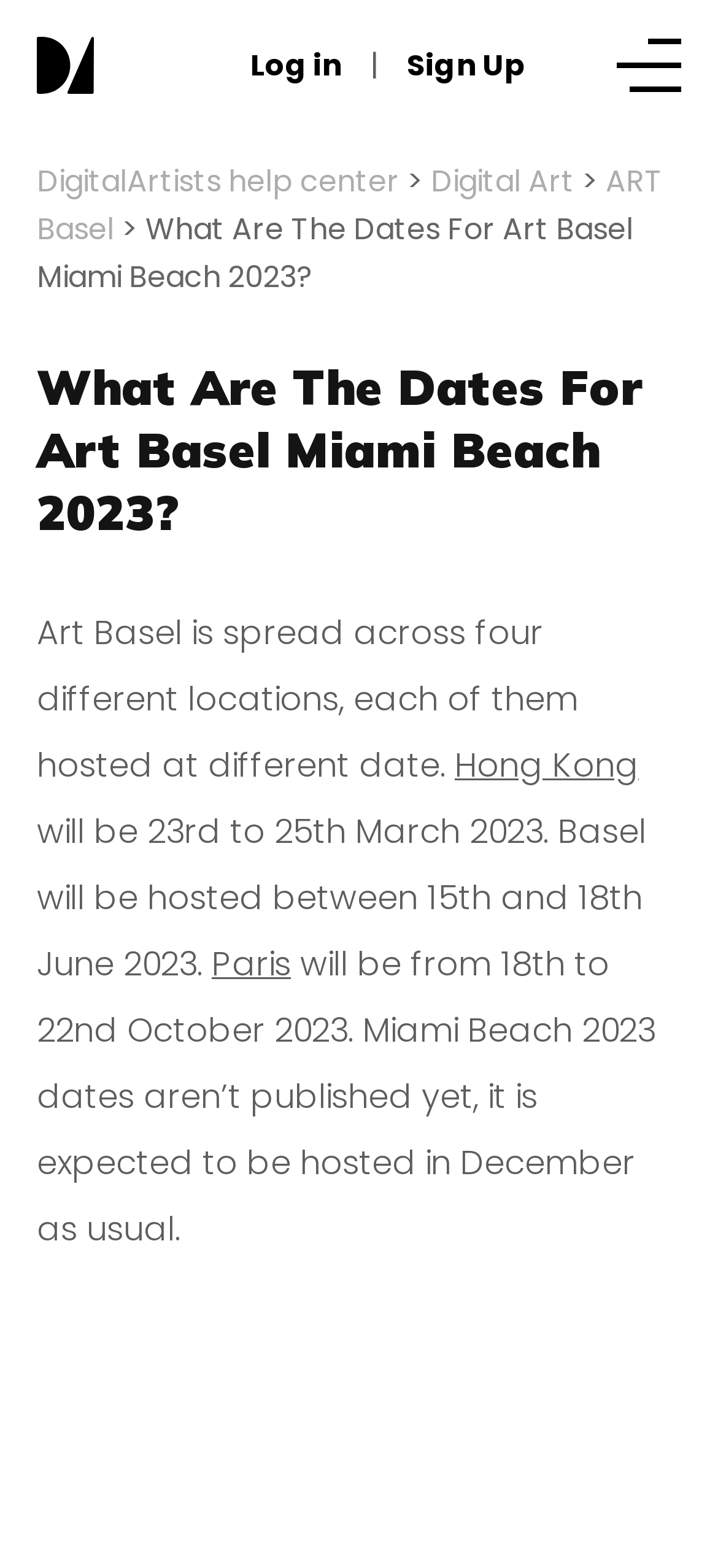Extract the bounding box coordinates for the described element: "parent_node: Our Services". The coordinates should be represented as four float numbers between 0 and 1: [left, top, right, bottom].

[0.808, 0.025, 0.949, 0.059]